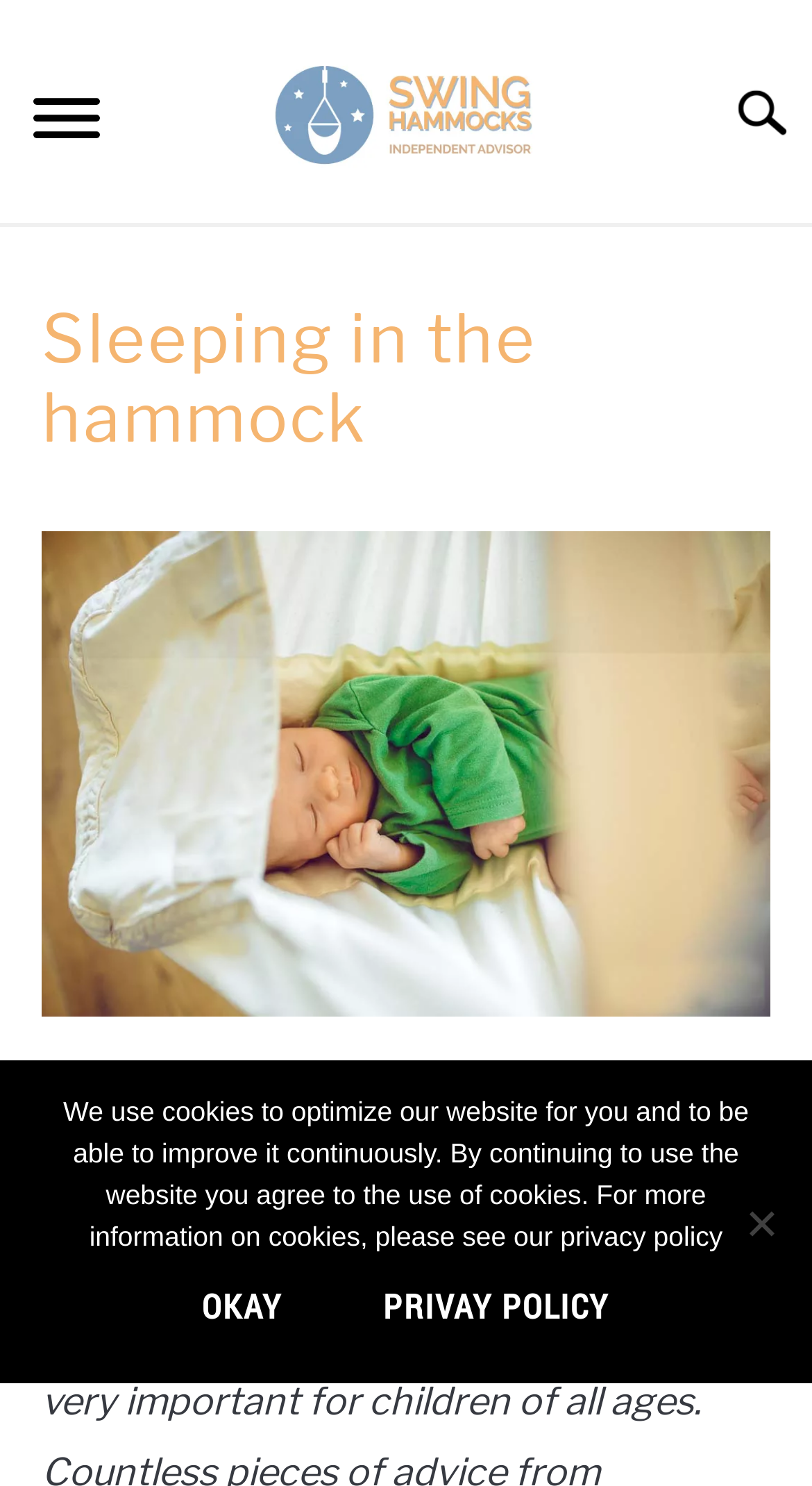What is the purpose of the image on this webpage?
Answer the question based on the image using a single word or a brief phrase.

To illustrate getting used to the swing hammock